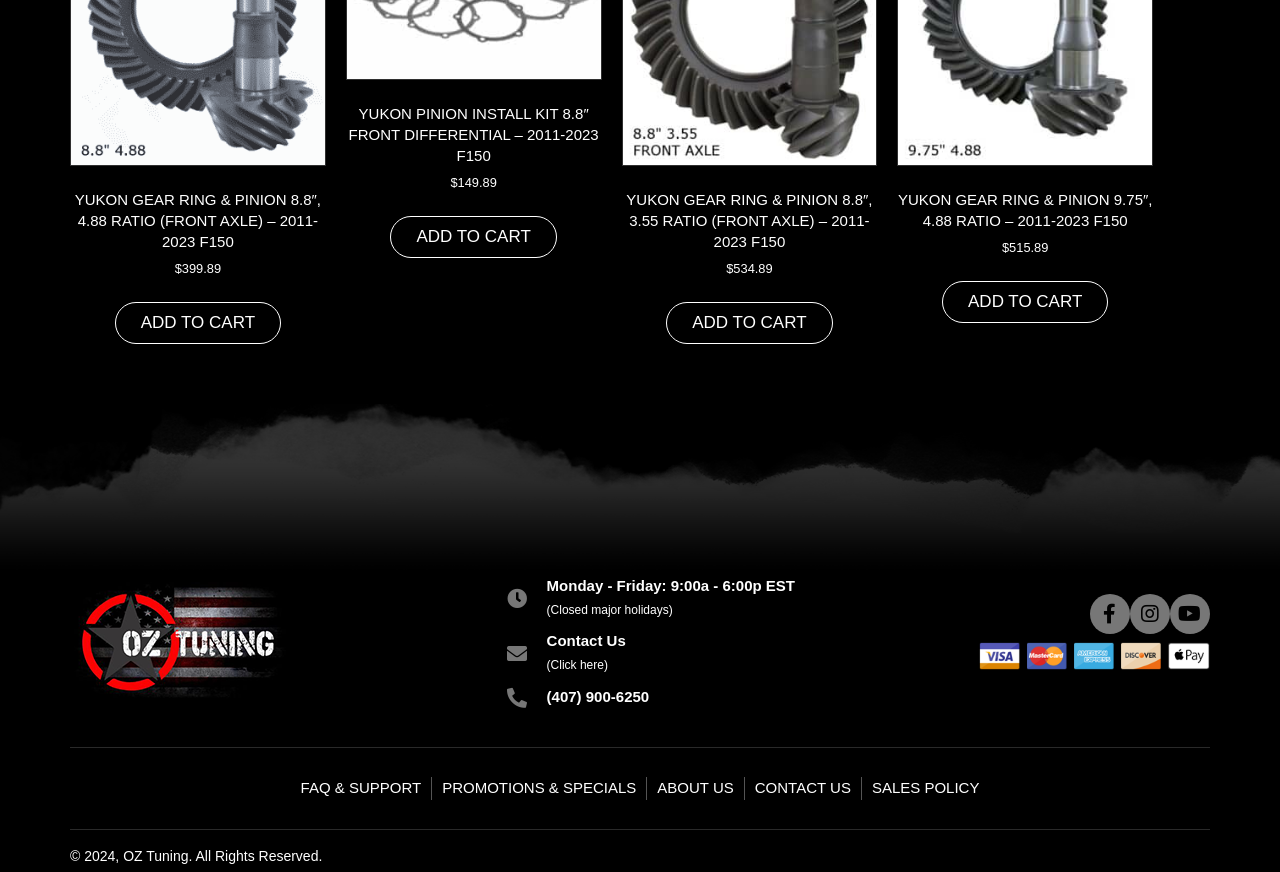Using the information from the screenshot, answer the following question thoroughly:
What is the copyright year of OZ Tuning?

The answer can be found in the StaticText element, which states '© 2024, OZ Tuning. All Rights Reserved'.